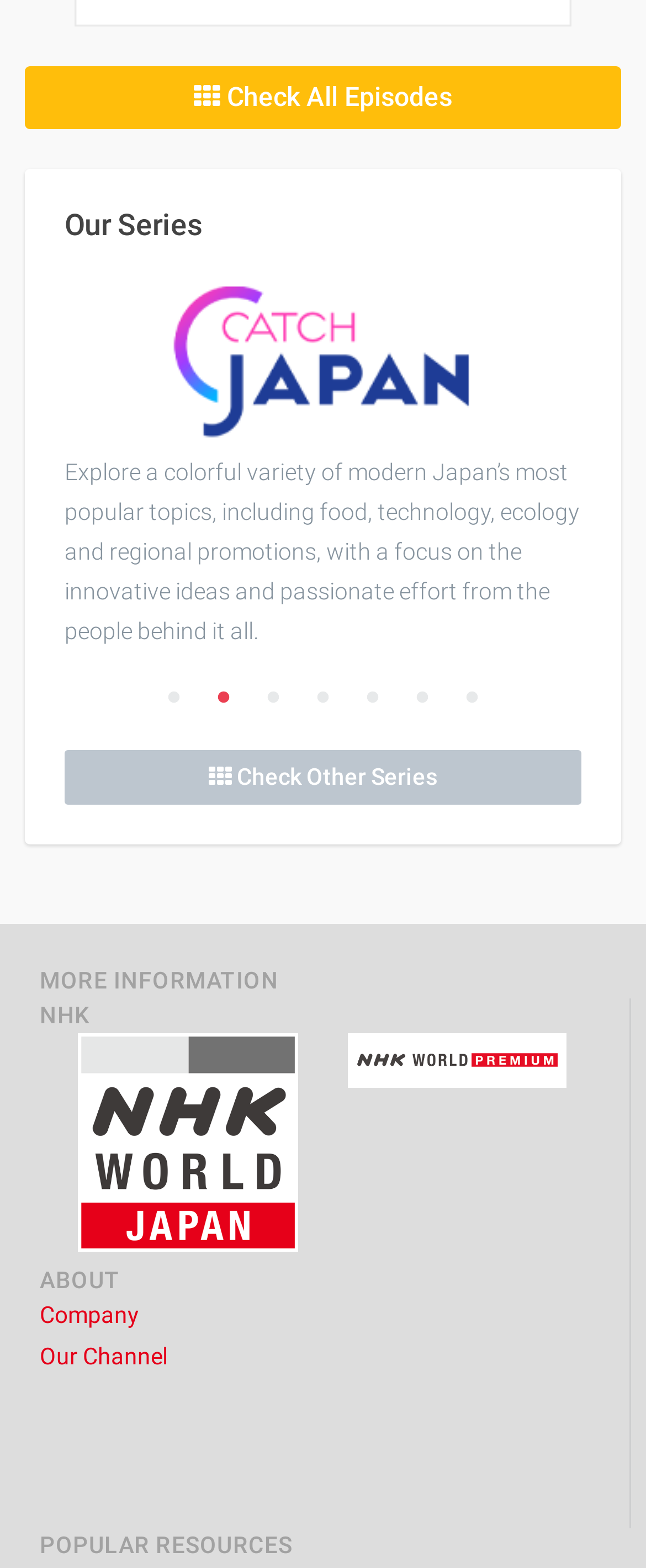How many links are there in the webpage?
Please provide a single word or phrase in response based on the screenshot.

5